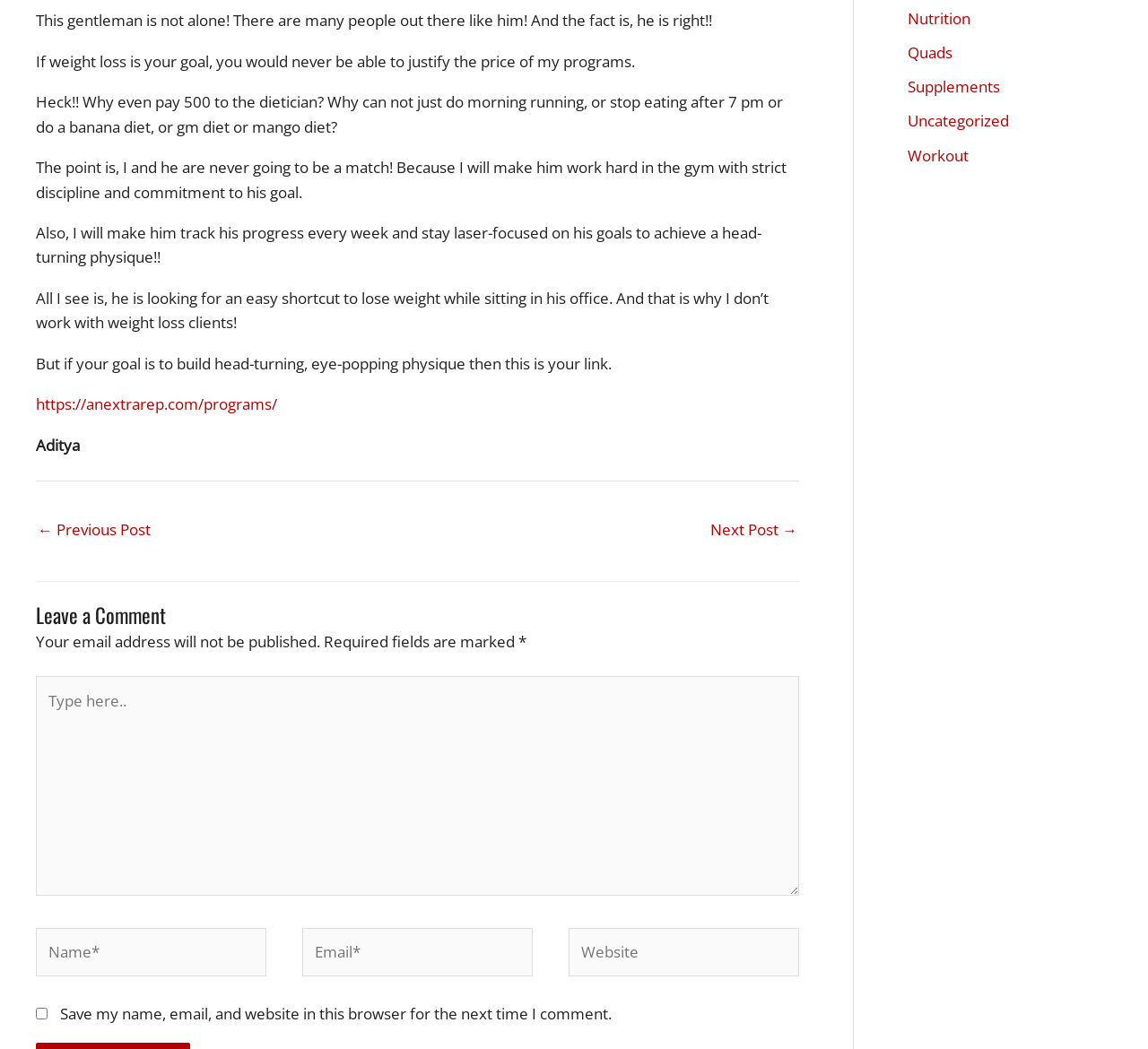Using the given description, provide the bounding box coordinates formatted as (top-left x, top-left y, bottom-right x, bottom-right y), with all values being floating point numbers between 0 and 1. Description: Supplements

[0.791, 0.073, 0.871, 0.093]